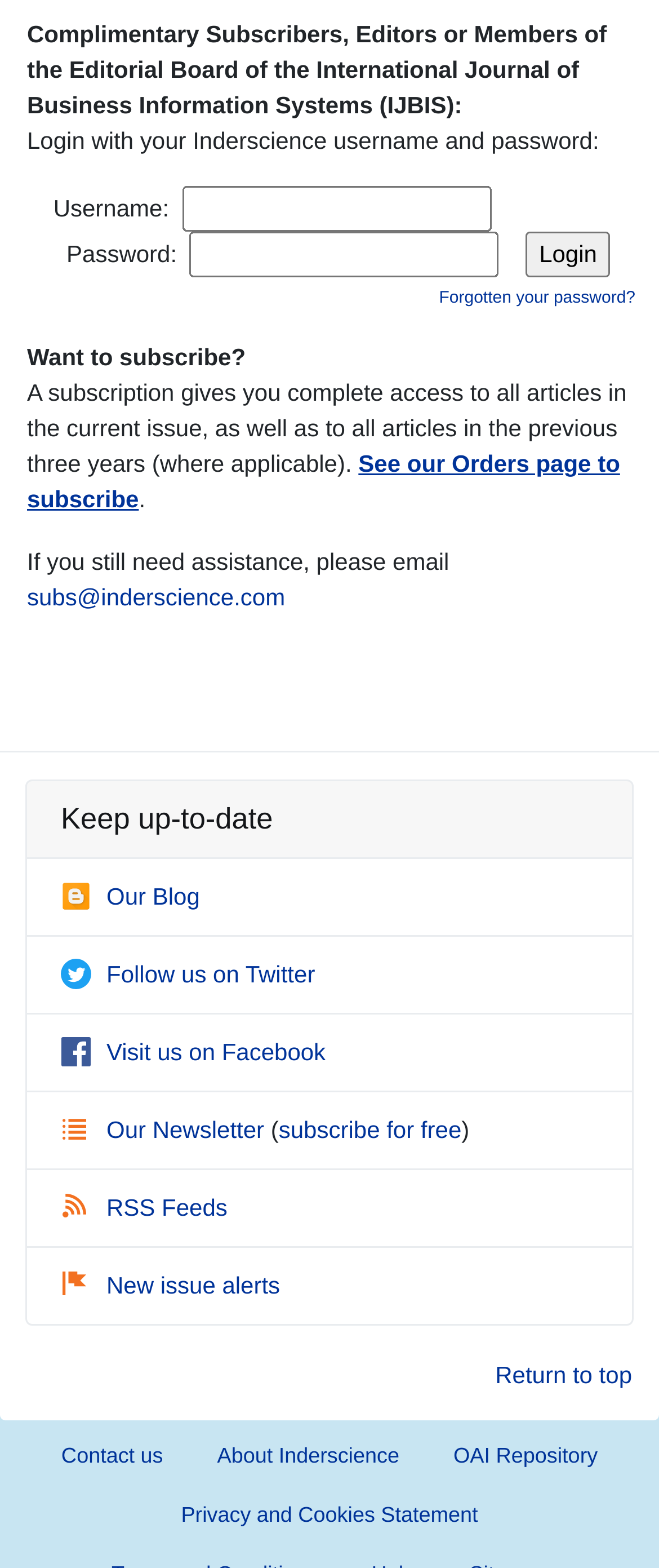How can I get help if I need assistance?
Deliver a detailed and extensive answer to the question.

The webpage provides an email address, subs@inderscience.com, which can be used to contact the support team for assistance.